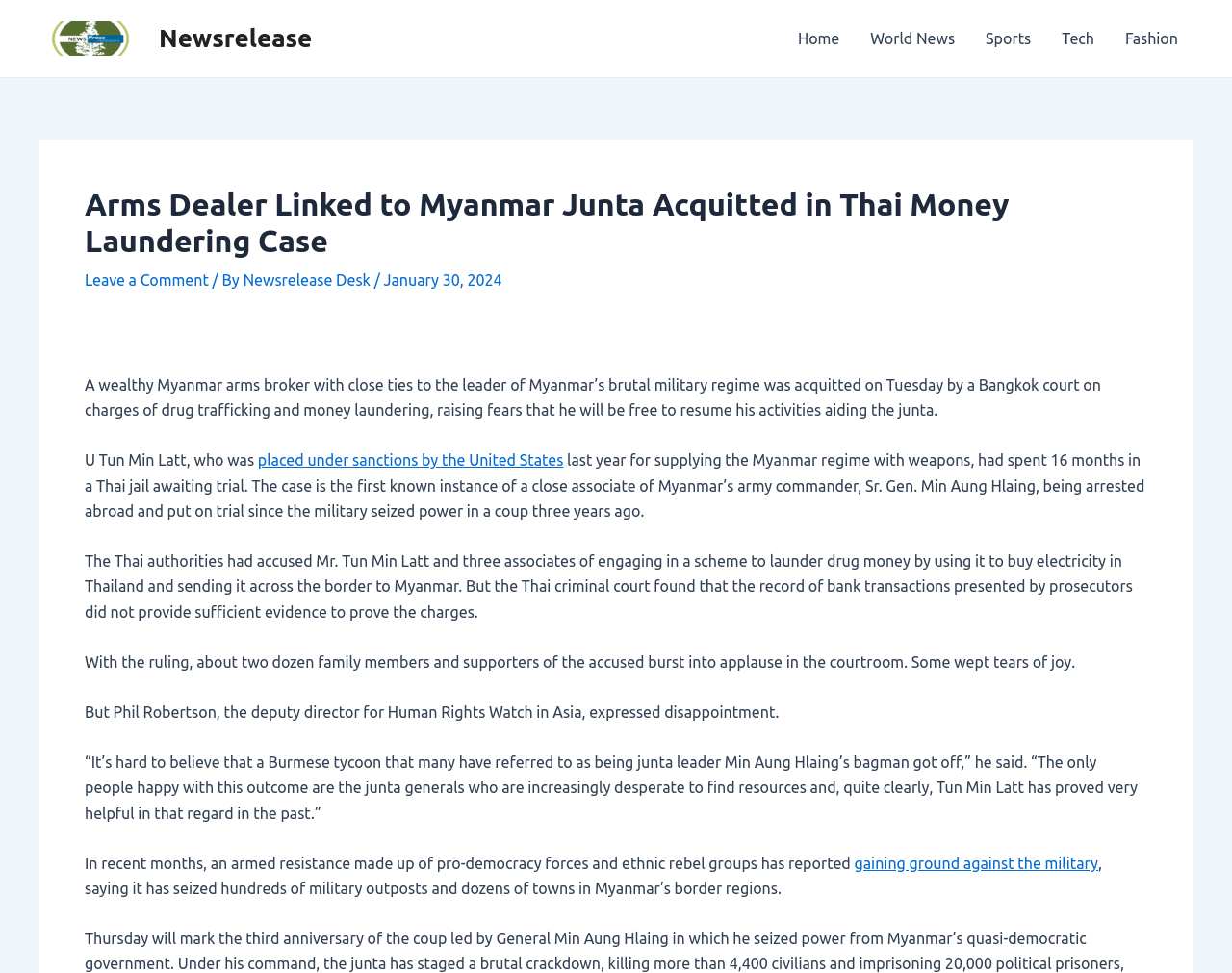Determine and generate the text content of the webpage's headline.

Arms Dealer Linked to Myanmar Junta Acquitted in Thai Money Laundering Case